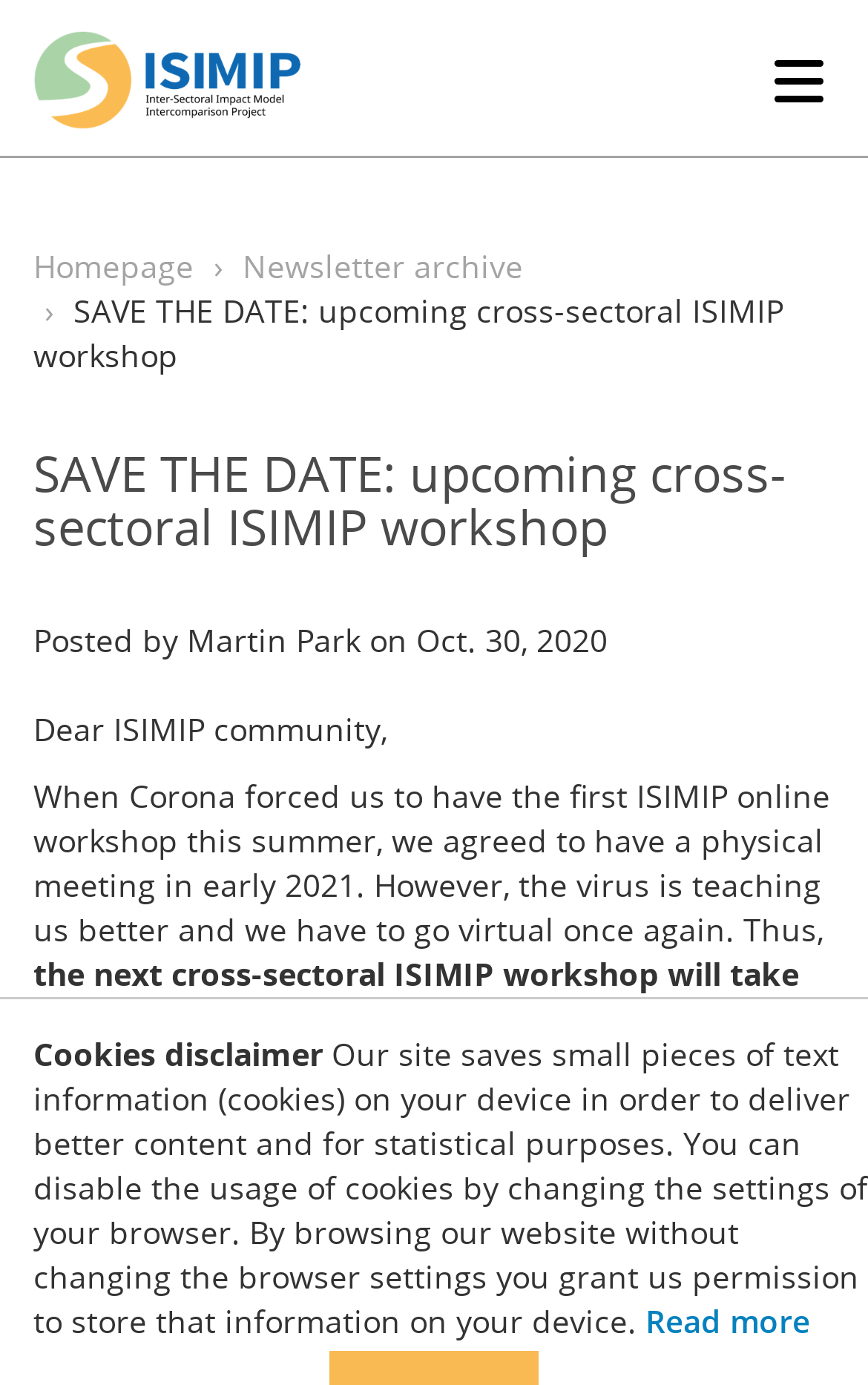Given the webpage screenshot and the description, determine the bounding box coordinates (top-left x, top-left y, bottom-right x, bottom-right y) that define the location of the UI element matching this description: parent_node: Toggle navigation

[0.0, 0.0, 0.346, 0.112]